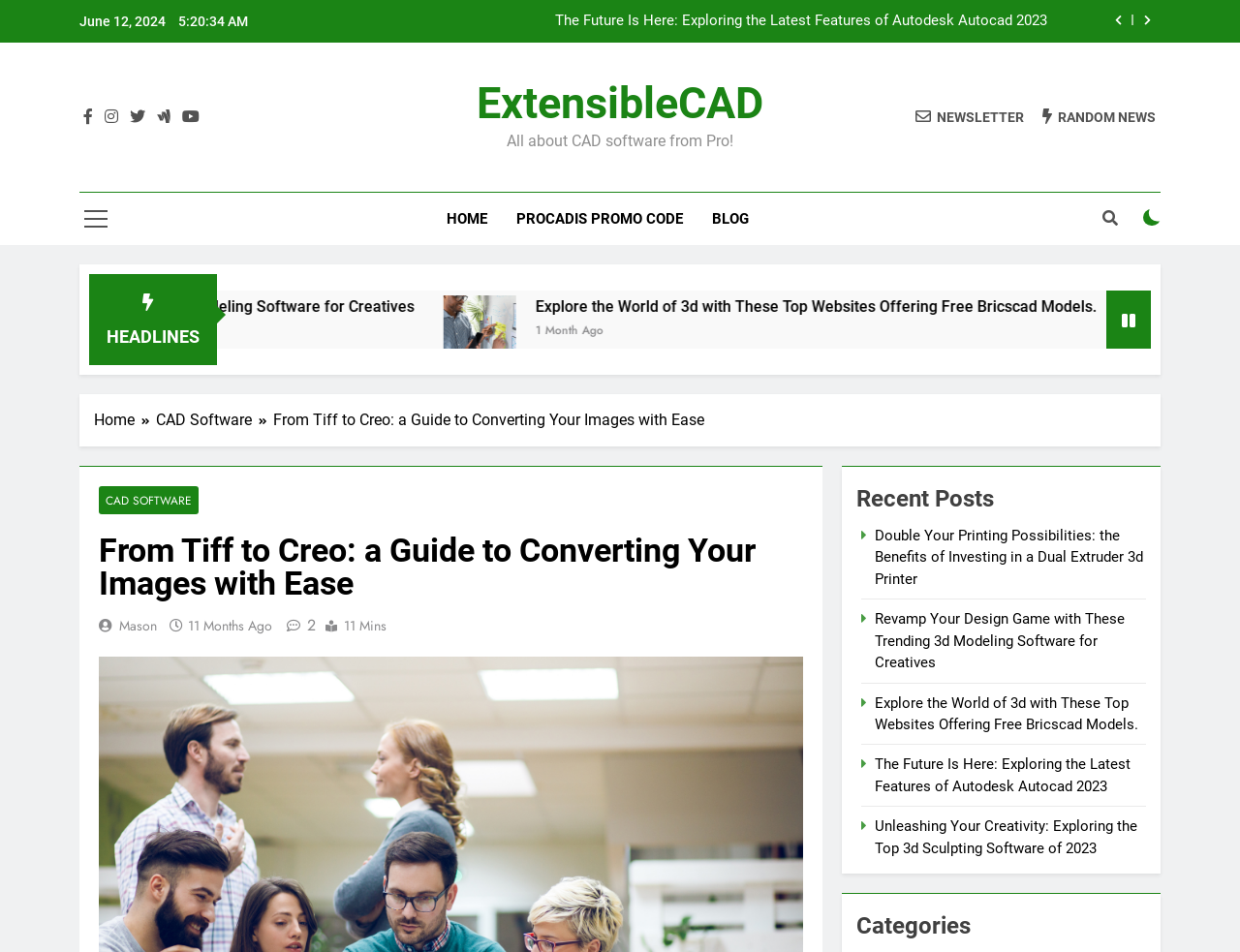What is the category of the article 'Double Your Printing Possibilities: the Benefits of Investing in a Dual Extruder 3d Printer'?
Based on the content of the image, thoroughly explain and answer the question.

I found the category by looking at the 'Recent Posts' section, where the article is listed, and noticing that it is related to 3d printing.